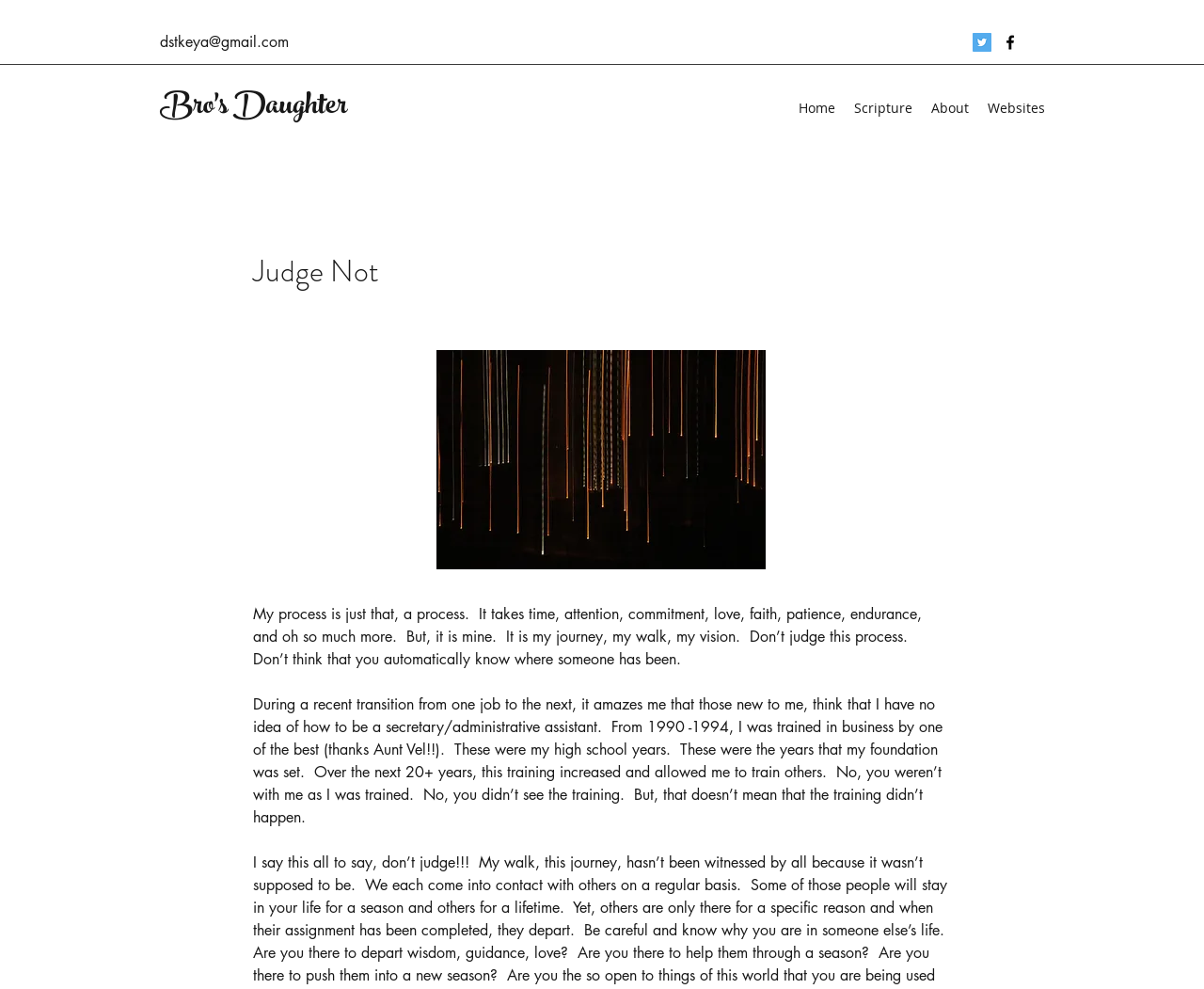Find the bounding box coordinates of the clickable region needed to perform the following instruction: "Go to Bro's Daughter page". The coordinates should be provided as four float numbers between 0 and 1, i.e., [left, top, right, bottom].

[0.133, 0.078, 0.288, 0.141]